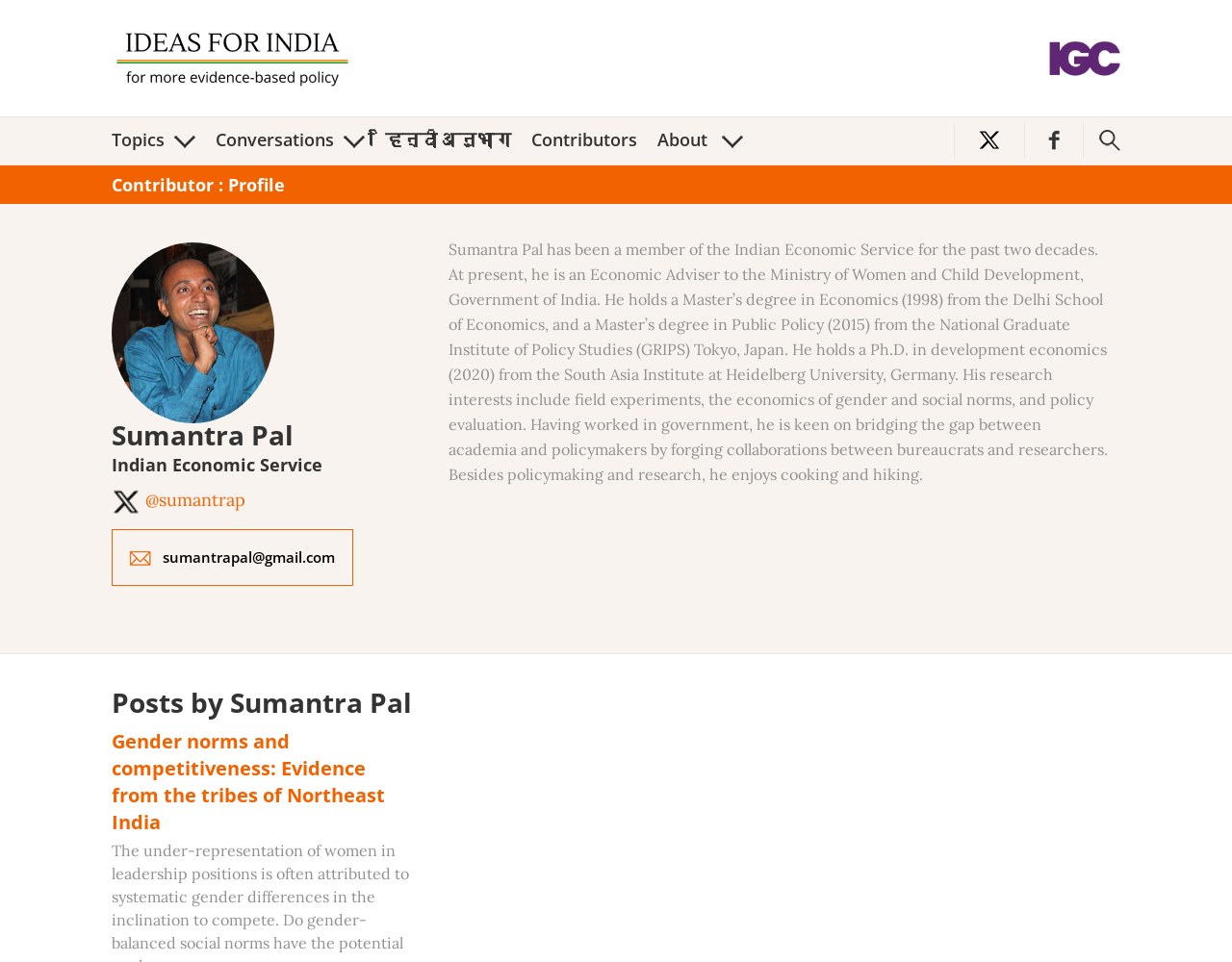Please identify the bounding box coordinates of where to click in order to follow the instruction: "View the profile of Sumantra Pal".

[0.091, 0.338, 0.223, 0.361]